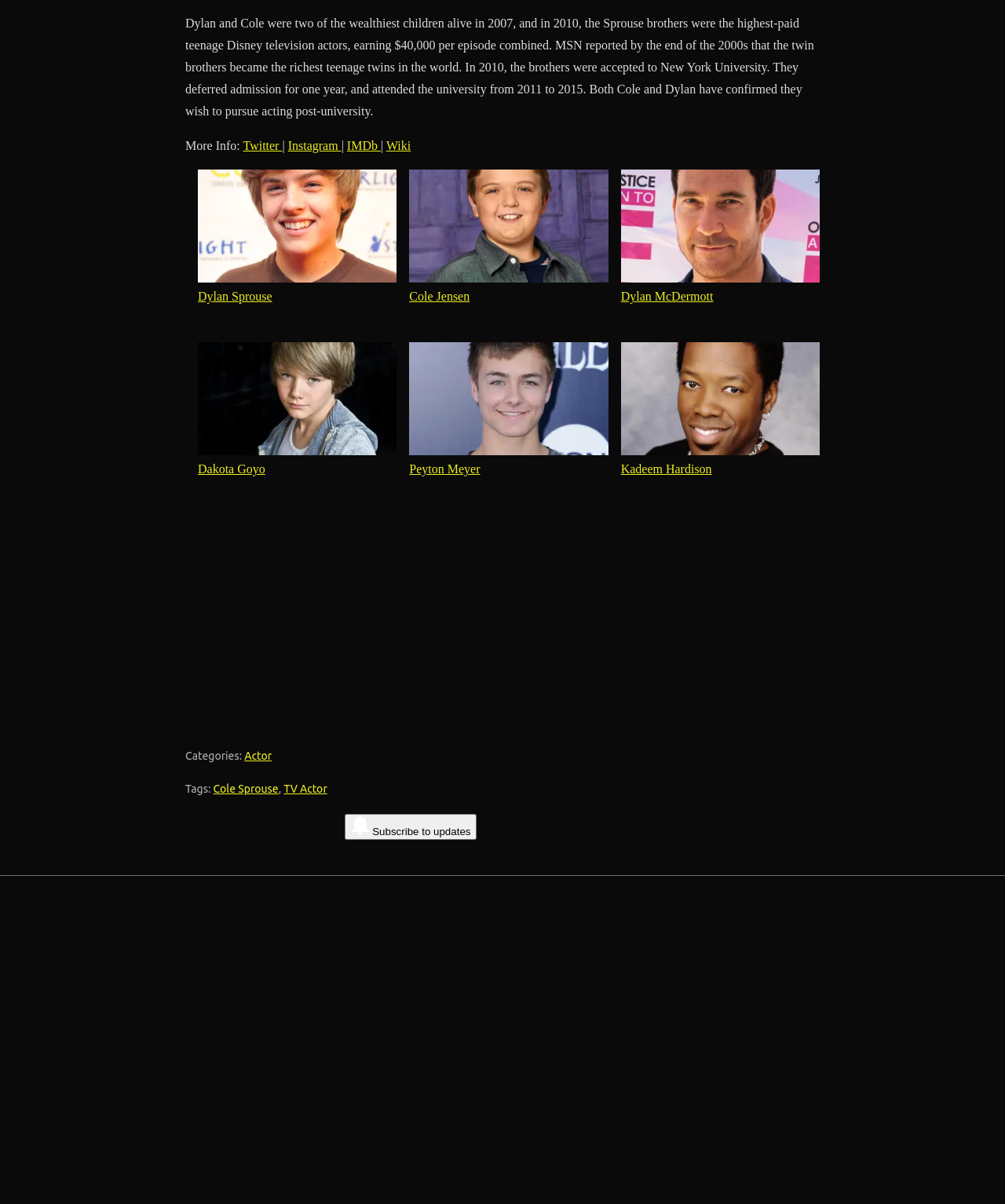Provide a brief response in the form of a single word or phrase:
What is the occupation of Cole Sprouse?

TV Actor